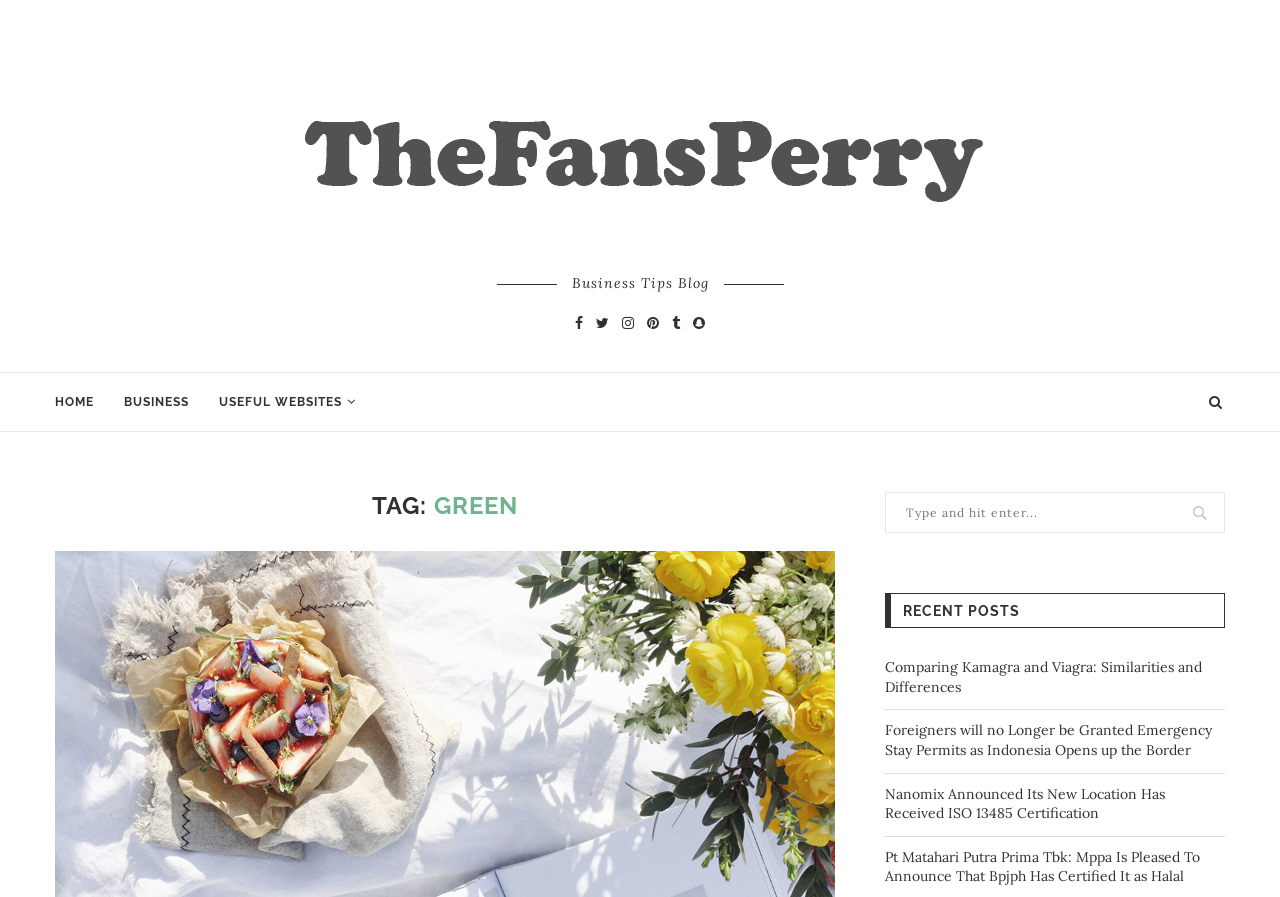Based on the element description, predict the bounding box coordinates (top-left x, top-left y, bottom-right x, bottom-right y) for the UI element in the screenshot: name="s" placeholder="Type and hit enter..."

[0.691, 0.548, 0.957, 0.594]